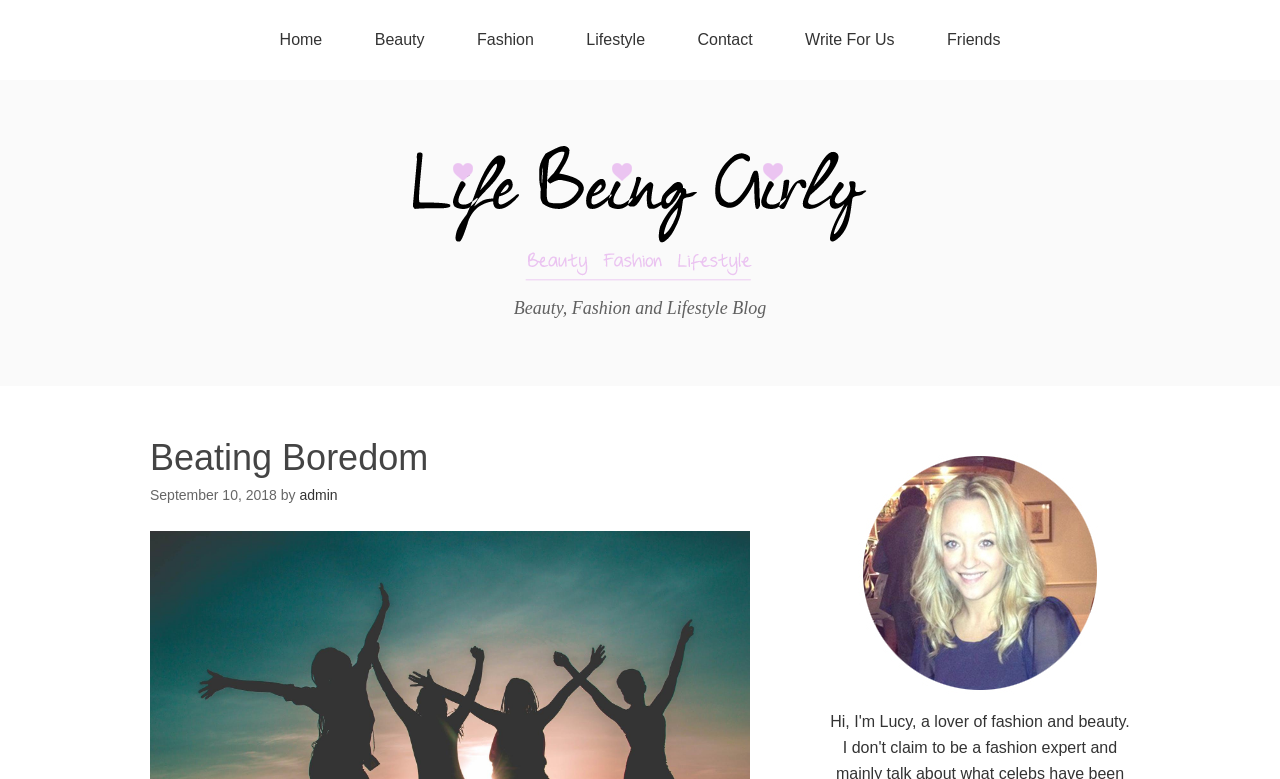Examine the image carefully and respond to the question with a detailed answer: 
How many navigation links are at the top of the webpage?

The number of navigation links at the top of the webpage can be determined by counting the links with the texts 'Home', 'Beauty', 'Fashion', 'Lifestyle', 'Contact', 'Write For Us', and 'Friends', which are located at the top of the webpage.